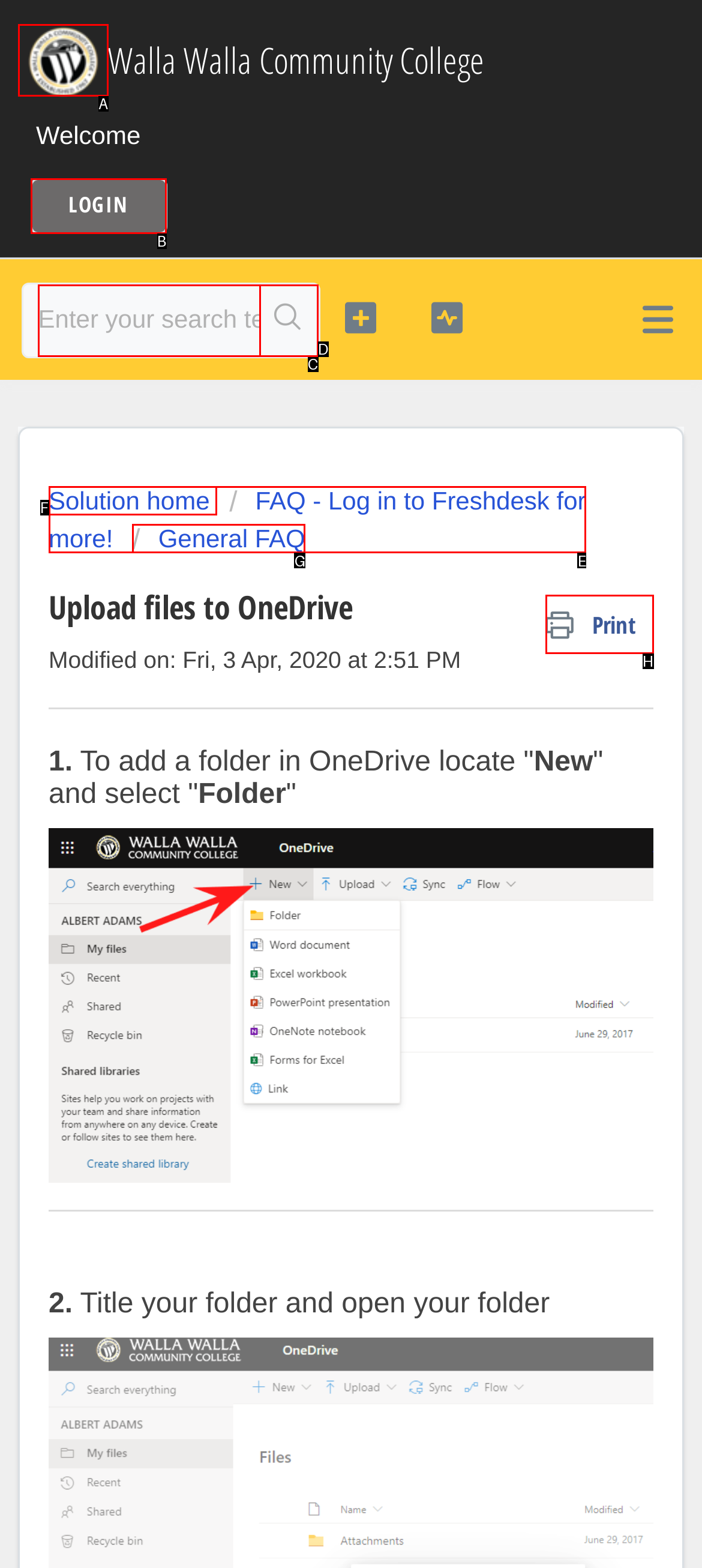Which option should you click on to fulfill this task: Click the LOGIN button? Answer with the letter of the correct choice.

B